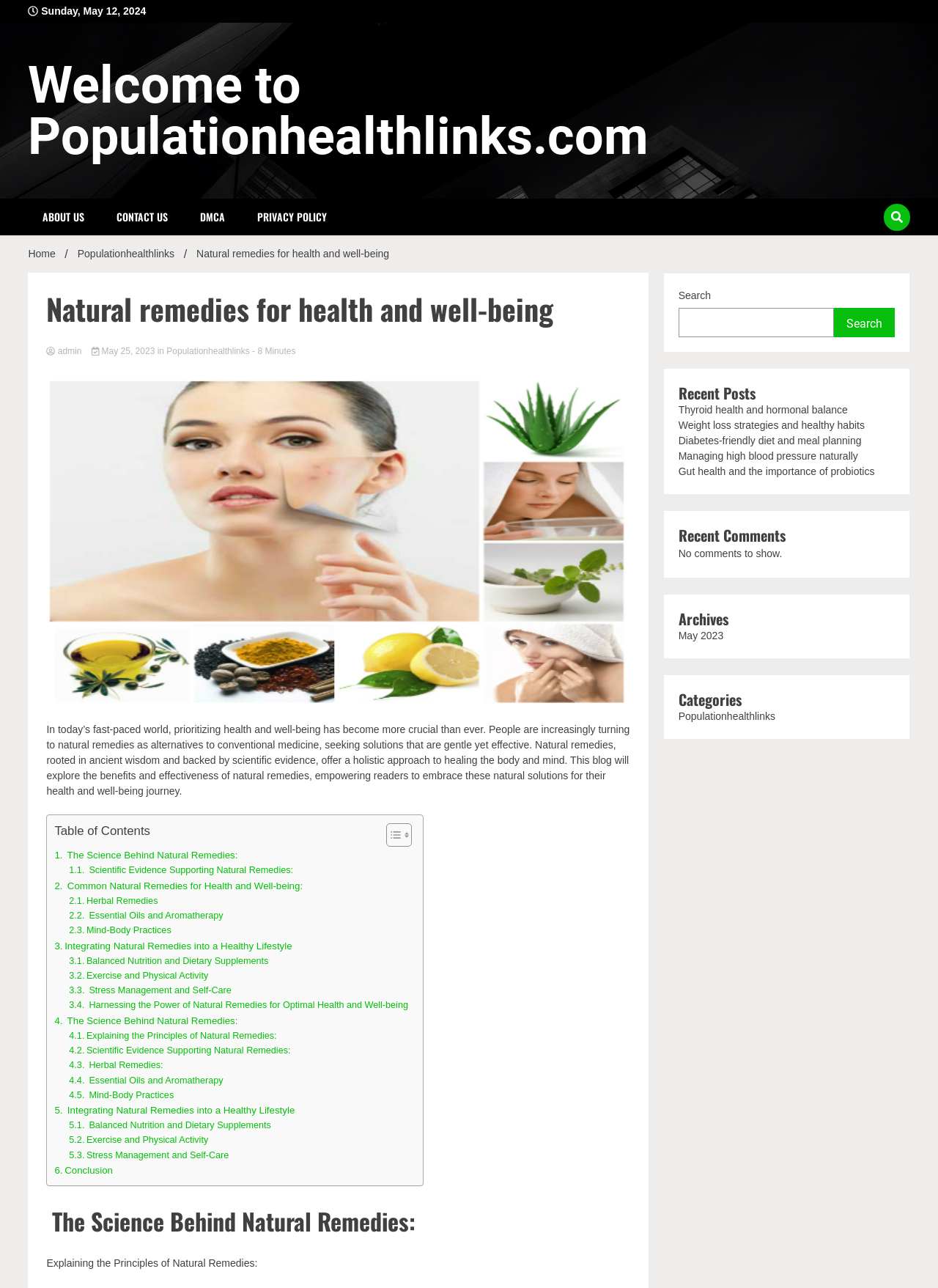What is the date displayed on the webpage?
Analyze the image and provide a thorough answer to the question.

The date is displayed at the top of the webpage, in the format 'Sunday, May 12, 2024', which can be found in the StaticText element with the text 'Sunday, May 12, 2024'.